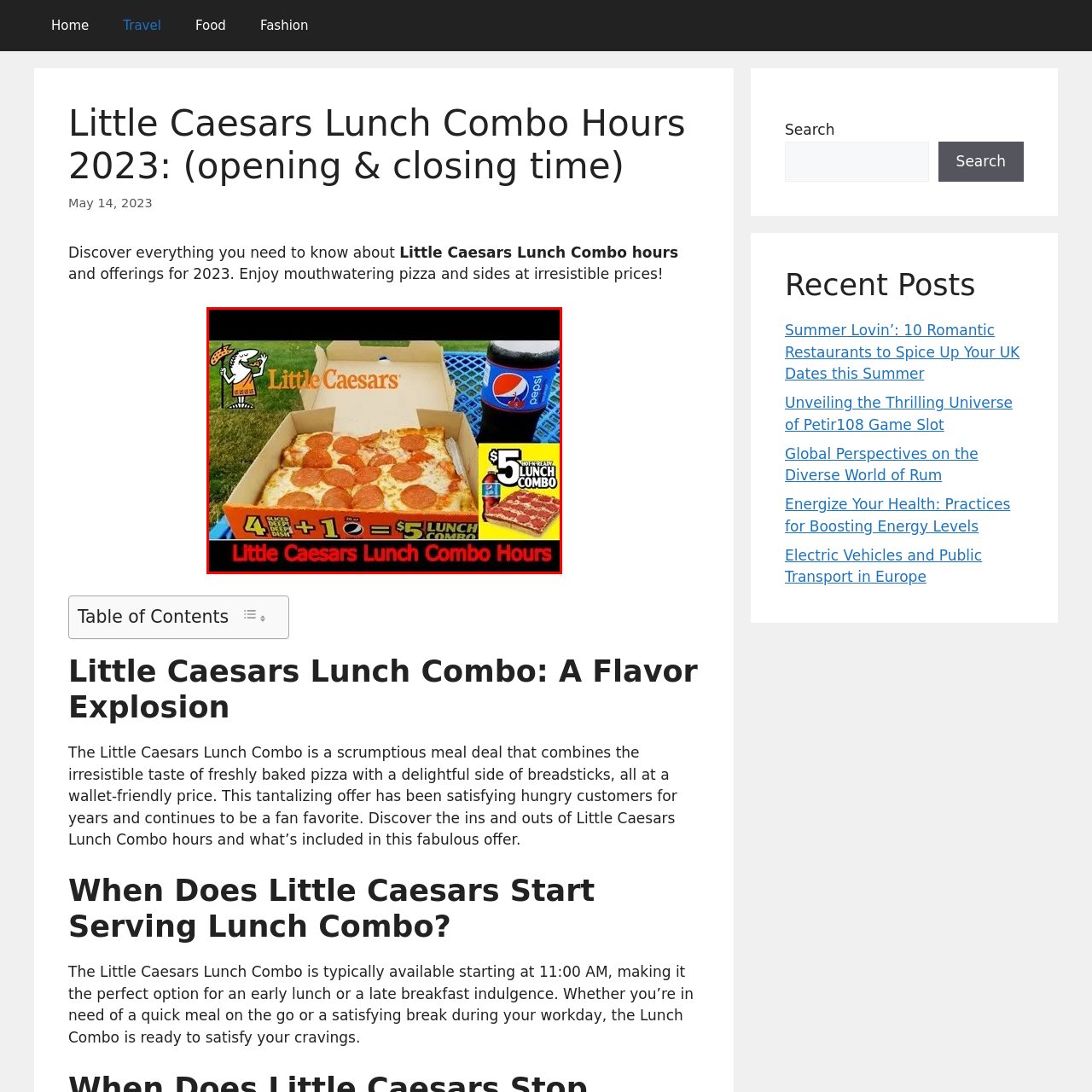What is the brand of the soft drink accompanying the pizza?
Check the image enclosed by the red bounding box and reply to the question using a single word or phrase.

Pepsi